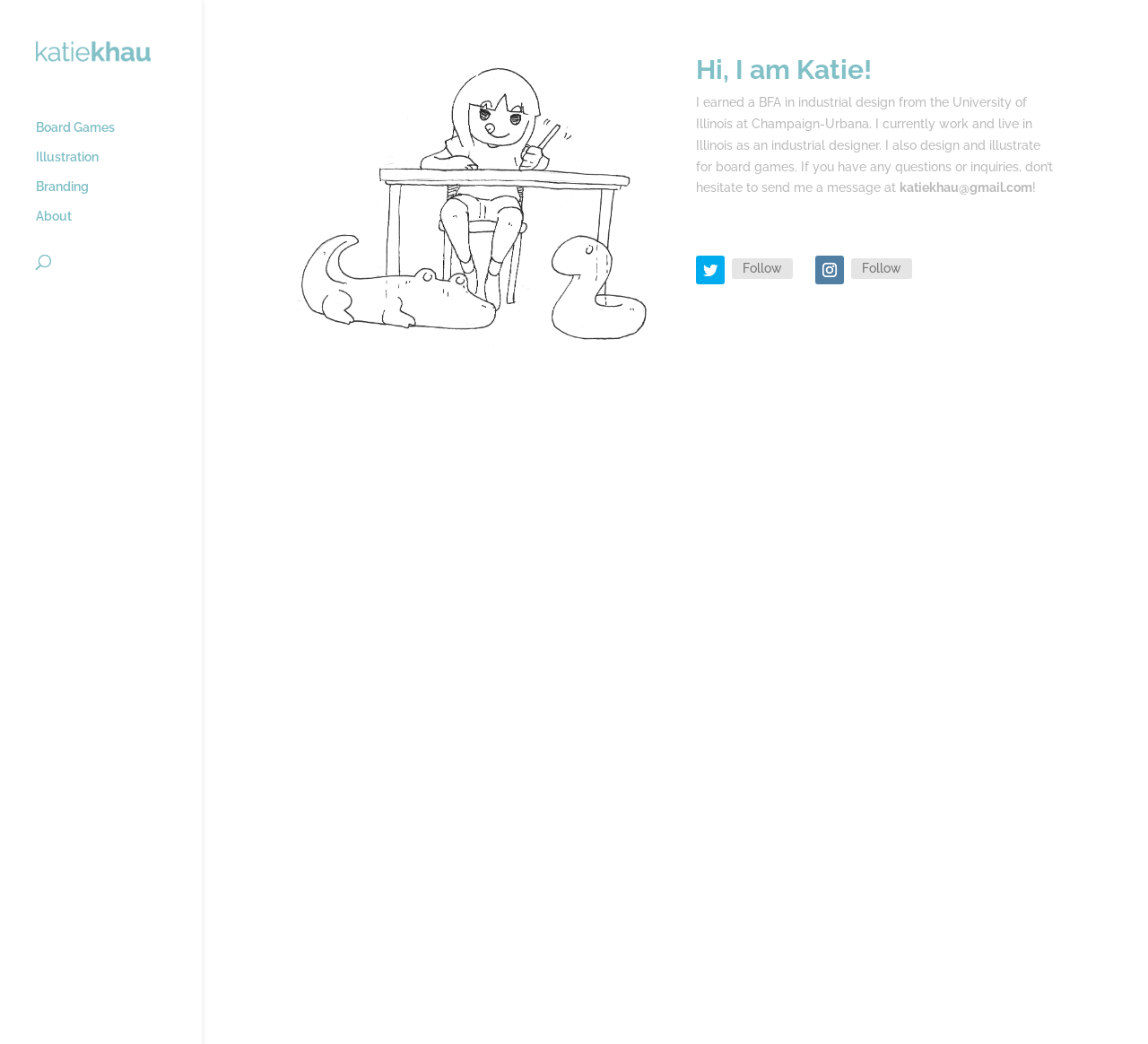Summarize the webpage with intricate details.

The webpage is about Katie Khau, an industrial designer and illustrator. At the top left corner, there is a link to "katiekhau" accompanied by a small image of the same name. Below this, there are four links in a row, labeled "Board Games", "Illustration", "Branding", and "About", respectively. 

To the right of these links, there is a search box with a placeholder text "Search for:". 

The main content of the page is an article that spans the entire width of the page. It starts with a heading that reads "Hi, I am Katie!" followed by a paragraph of text that describes Katie's background, including her education and profession. The text also mentions that she designs and illustrates for board games and provides her email address for inquiries. 

Below this paragraph, there are two social media links, each consisting of an icon and the text "Follow". These links are positioned side by side, with the first one having a Facebook icon and the second one having a Twitter icon. 

At the bottom of the page, there is a footer section that takes up a small portion of the page height.